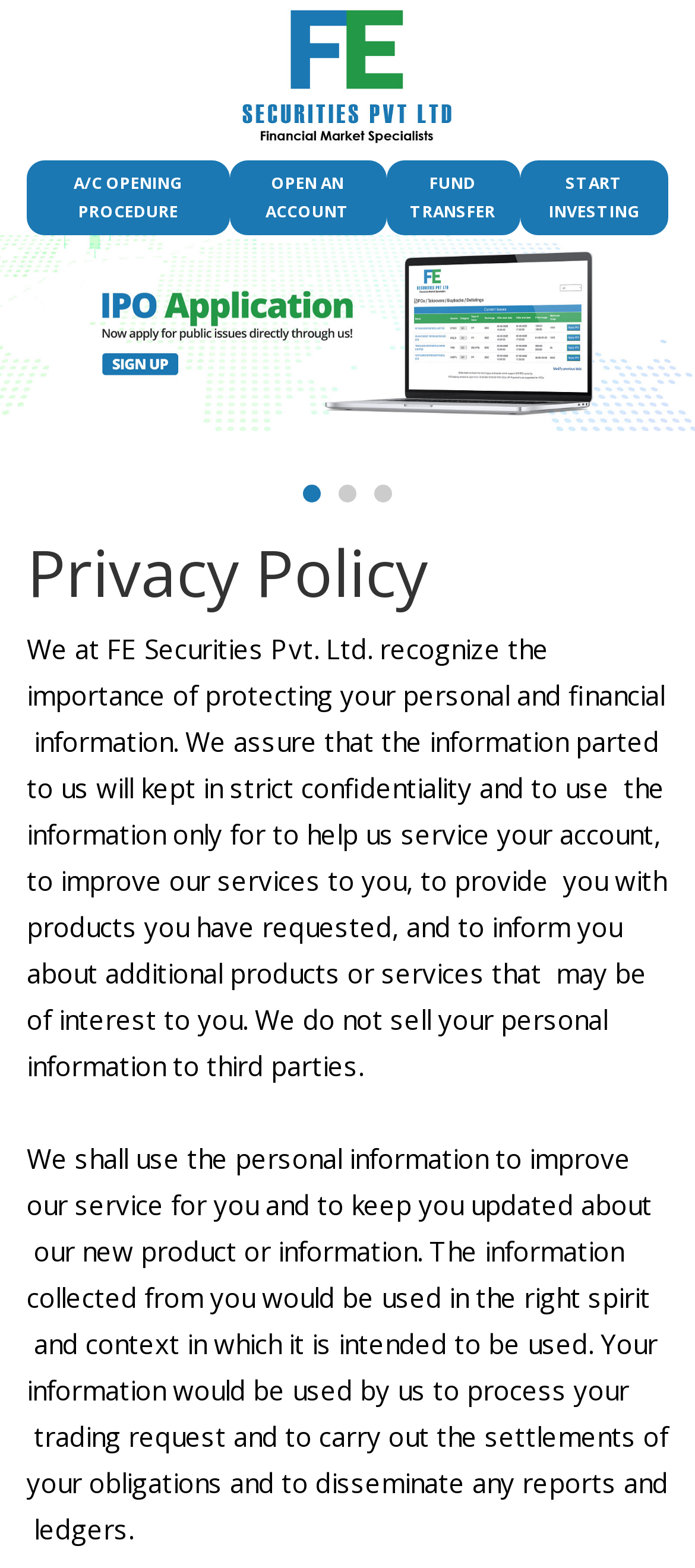Please provide a brief answer to the following inquiry using a single word or phrase:
What is the text of the first link on the page?

Financial Service